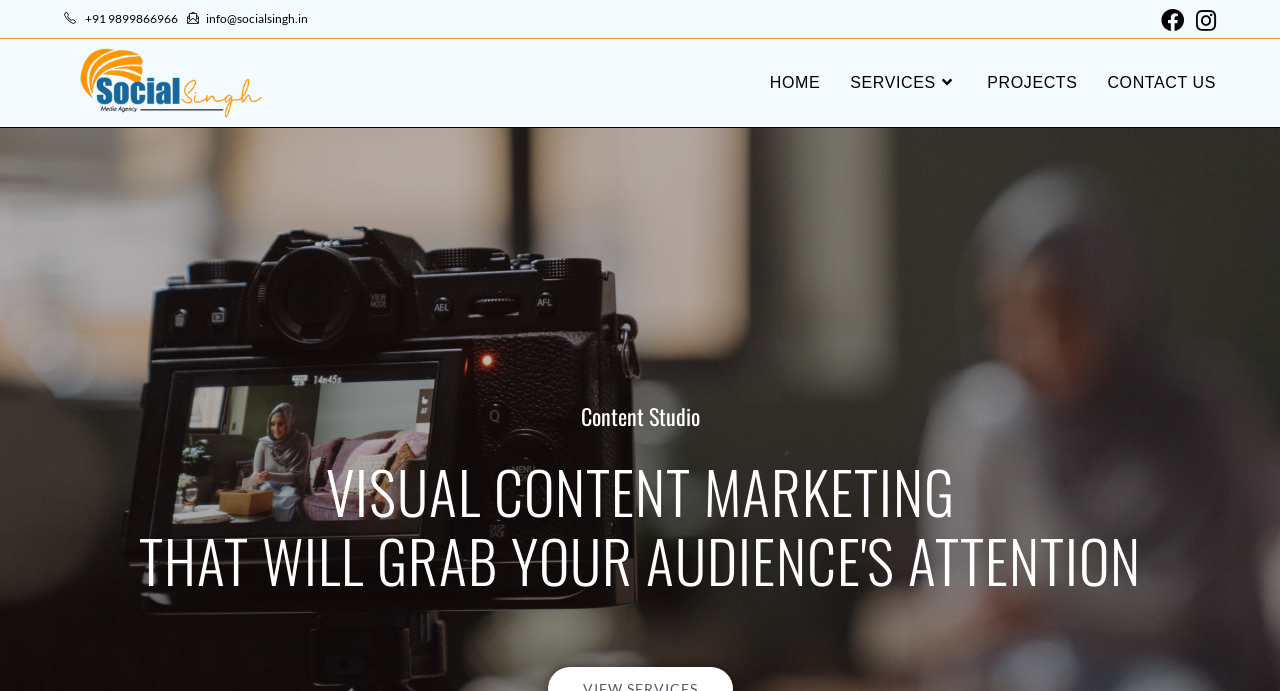Identify the bounding box coordinates of the specific part of the webpage to click to complete this instruction: "Call the phone number".

[0.065, 0.016, 0.141, 0.038]